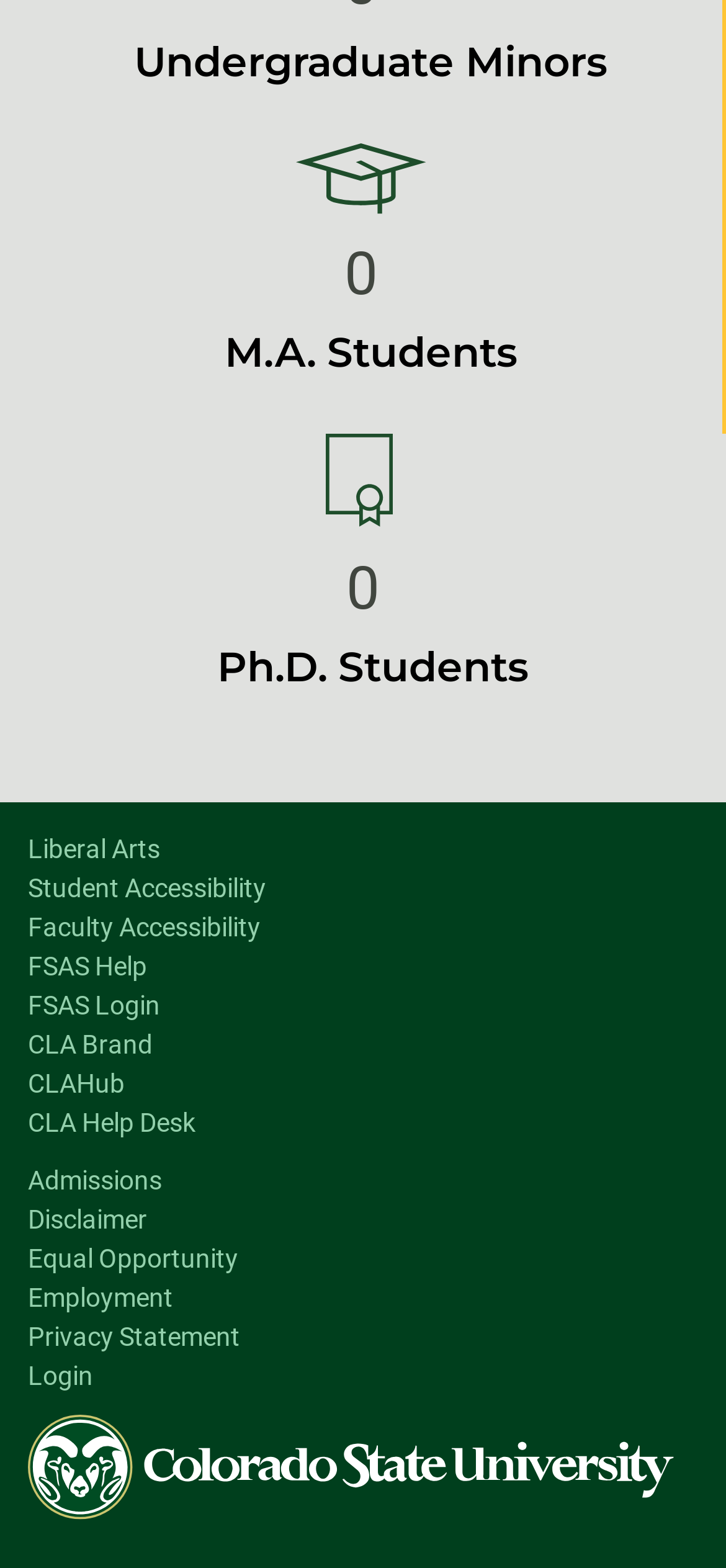How many links are there in the complementary section?
Answer the question with a detailed and thorough explanation.

The complementary section has 15 links, including 'Liberal Arts', 'Student Accessibility', 'Faculty Accessibility', and so on, which are likely to be related to the university's resources and services.